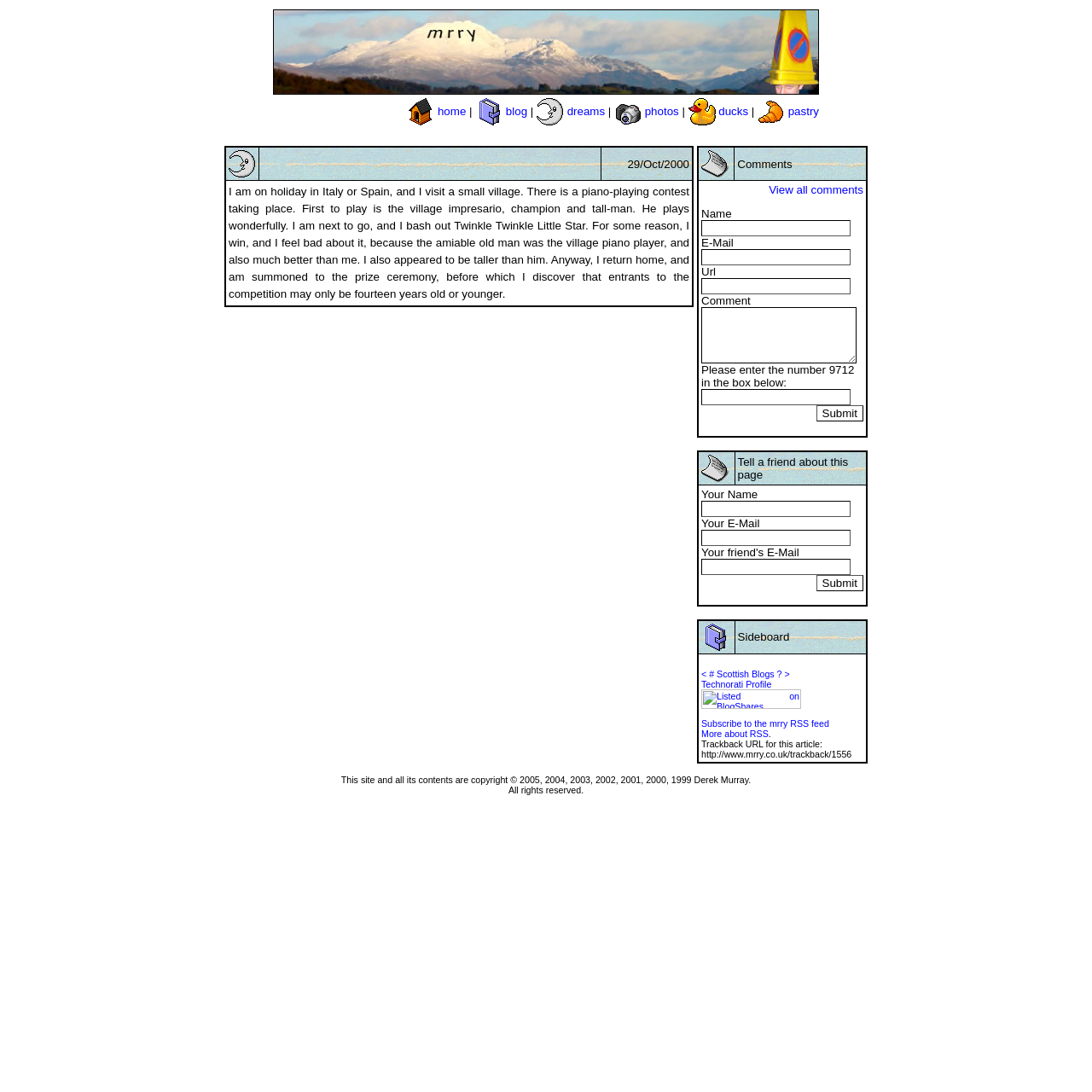Identify the bounding box coordinates of the region that should be clicked to execute the following instruction: "view all comments".

[0.704, 0.168, 0.791, 0.18]